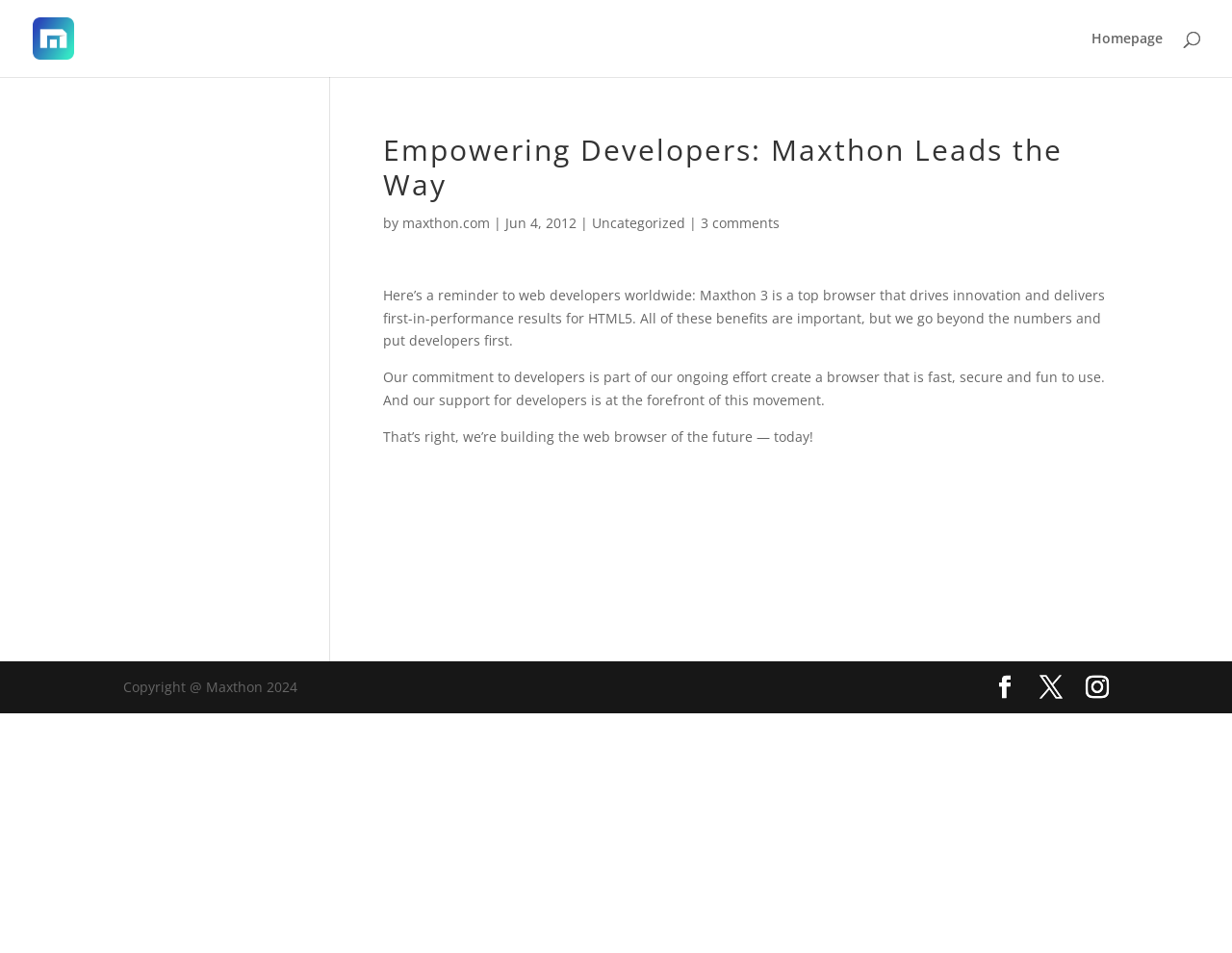What is the focus of Maxthon's commitment?
By examining the image, provide a one-word or phrase answer.

Developers